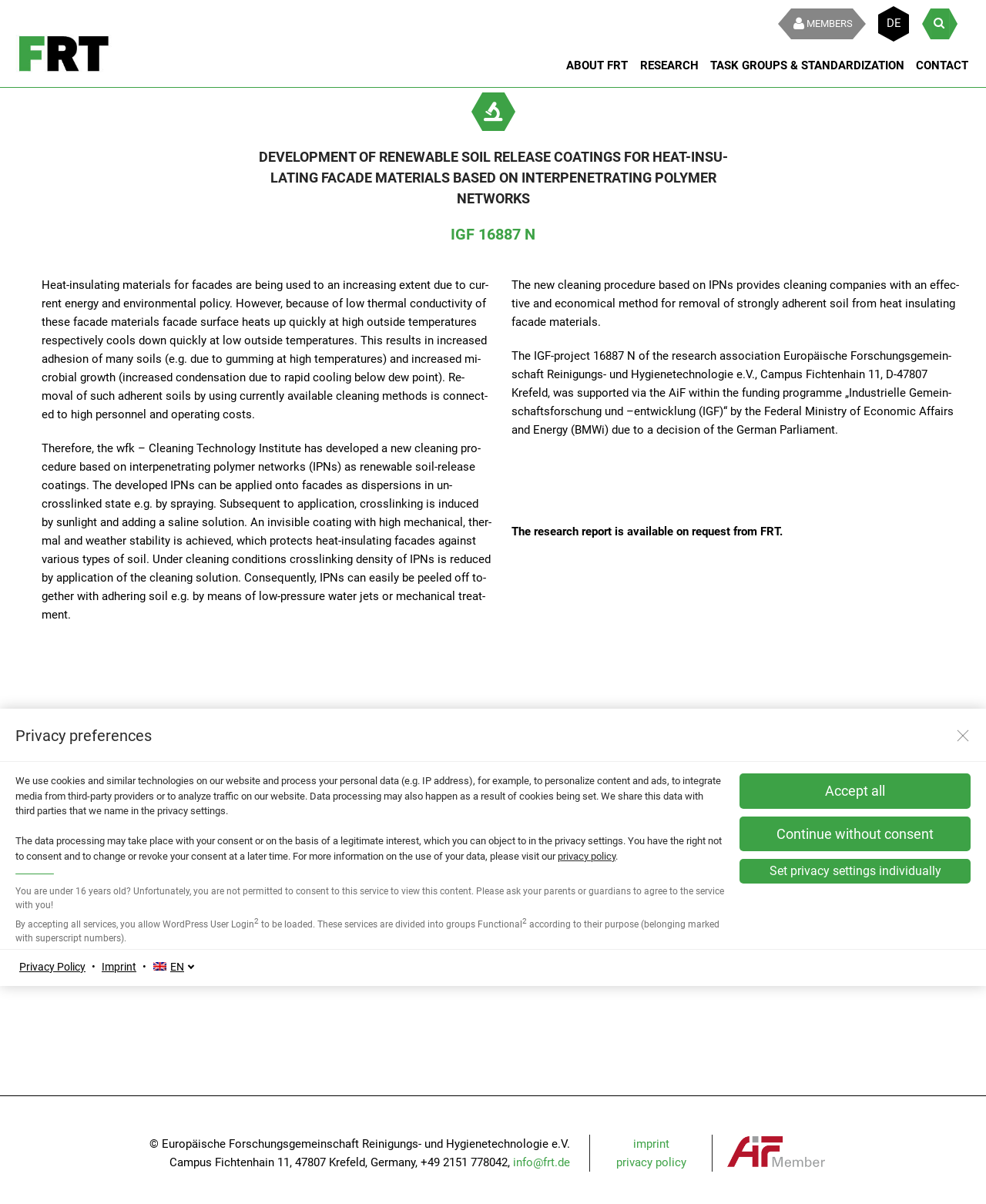Provide the bounding box coordinates of the HTML element this sentence describes: "task groups & standardization". The bounding box coordinates consist of four float numbers between 0 and 1, i.e., [left, top, right, bottom].

[0.714, 0.038, 0.923, 0.07]